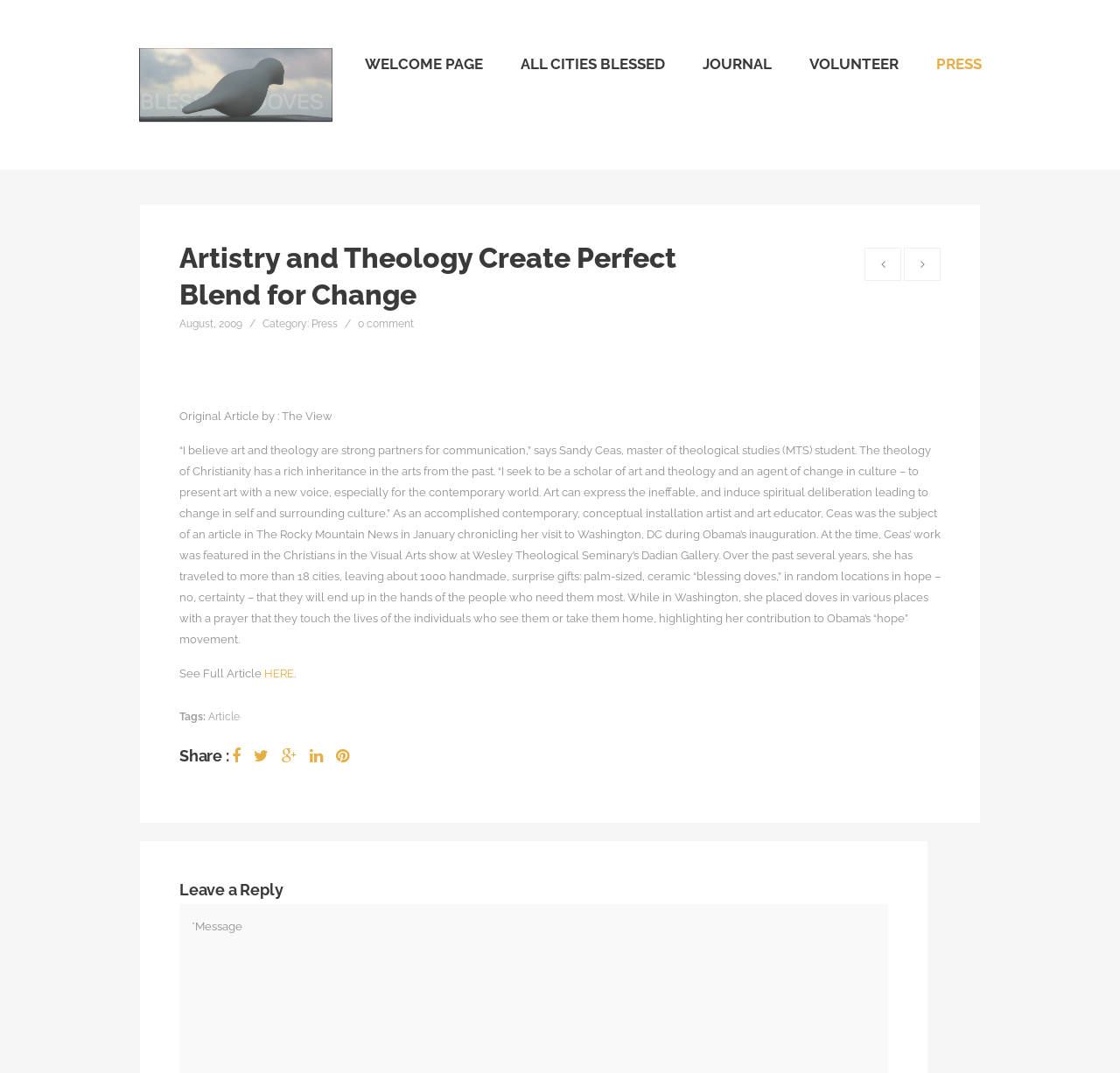Predict the bounding box coordinates of the area that should be clicked to accomplish the following instruction: "Click on the 'Aluminum Plate' link". The bounding box coordinates should consist of four float numbers between 0 and 1, i.e., [left, top, right, bottom].

None